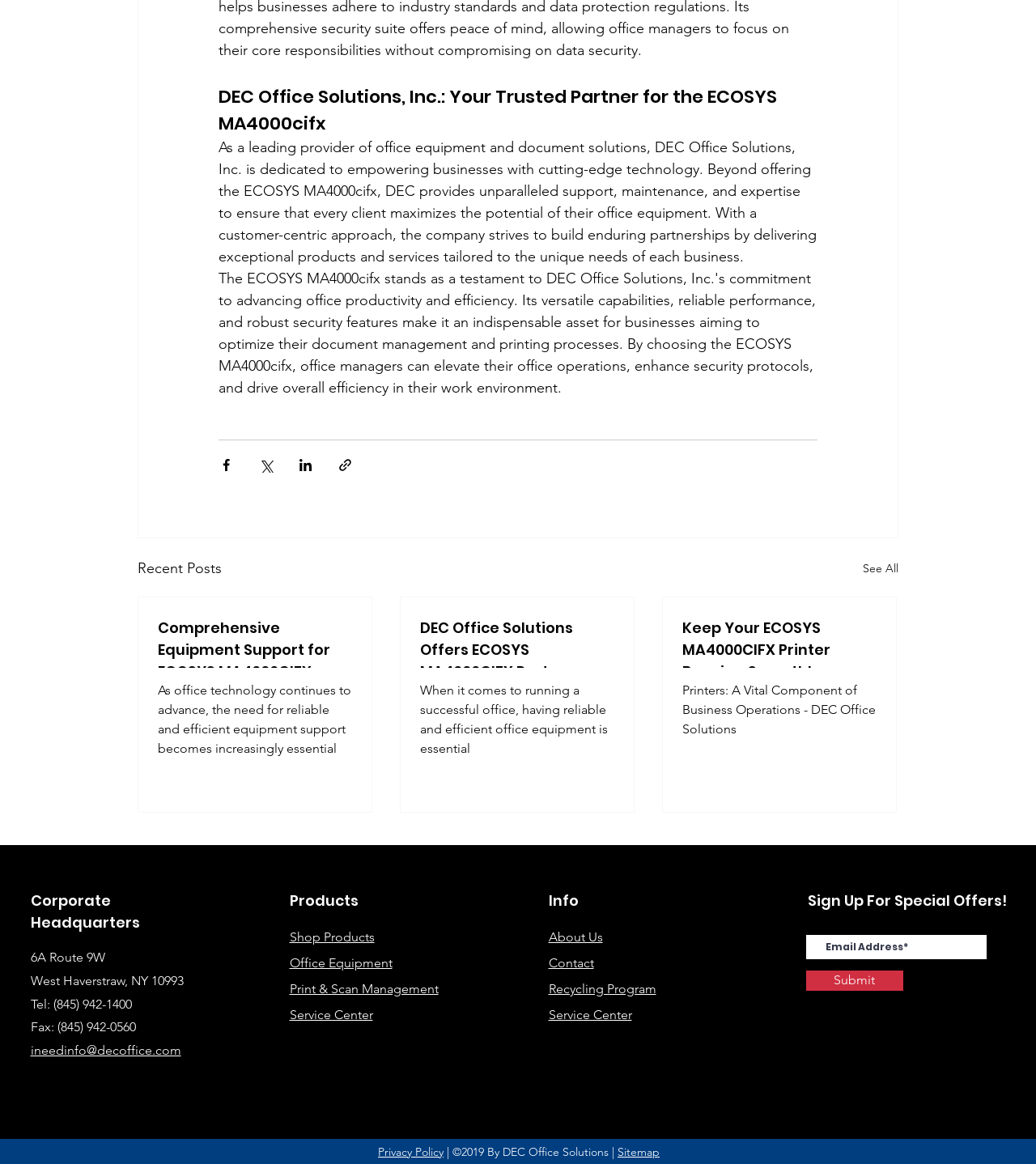What is the company name of the website?
Based on the image, provide a one-word or brief-phrase response.

DEC Office Solutions, Inc.